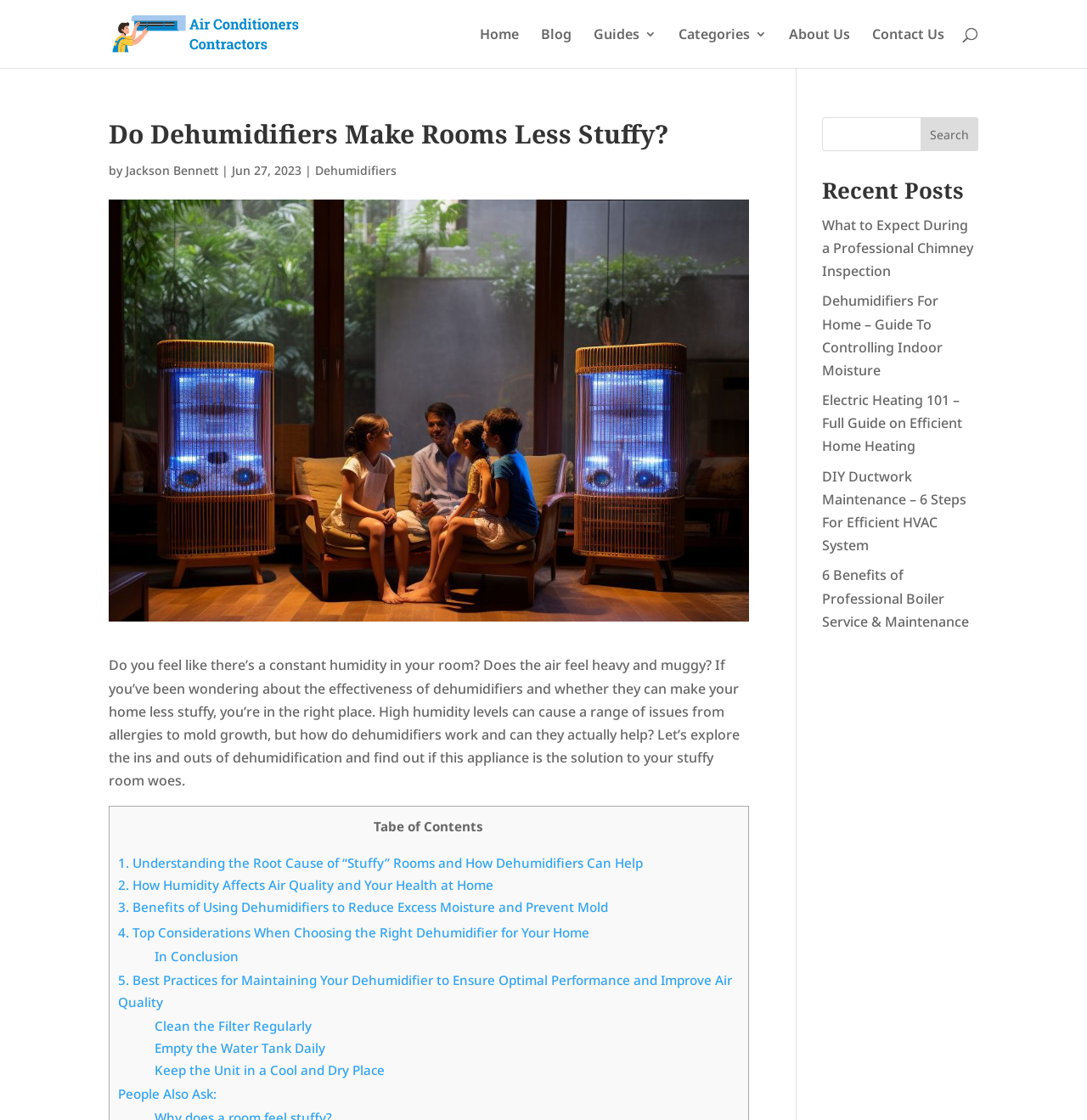Identify and provide the main heading of the webpage.

Do Dehumidifiers Make Rooms Less Stuffy?